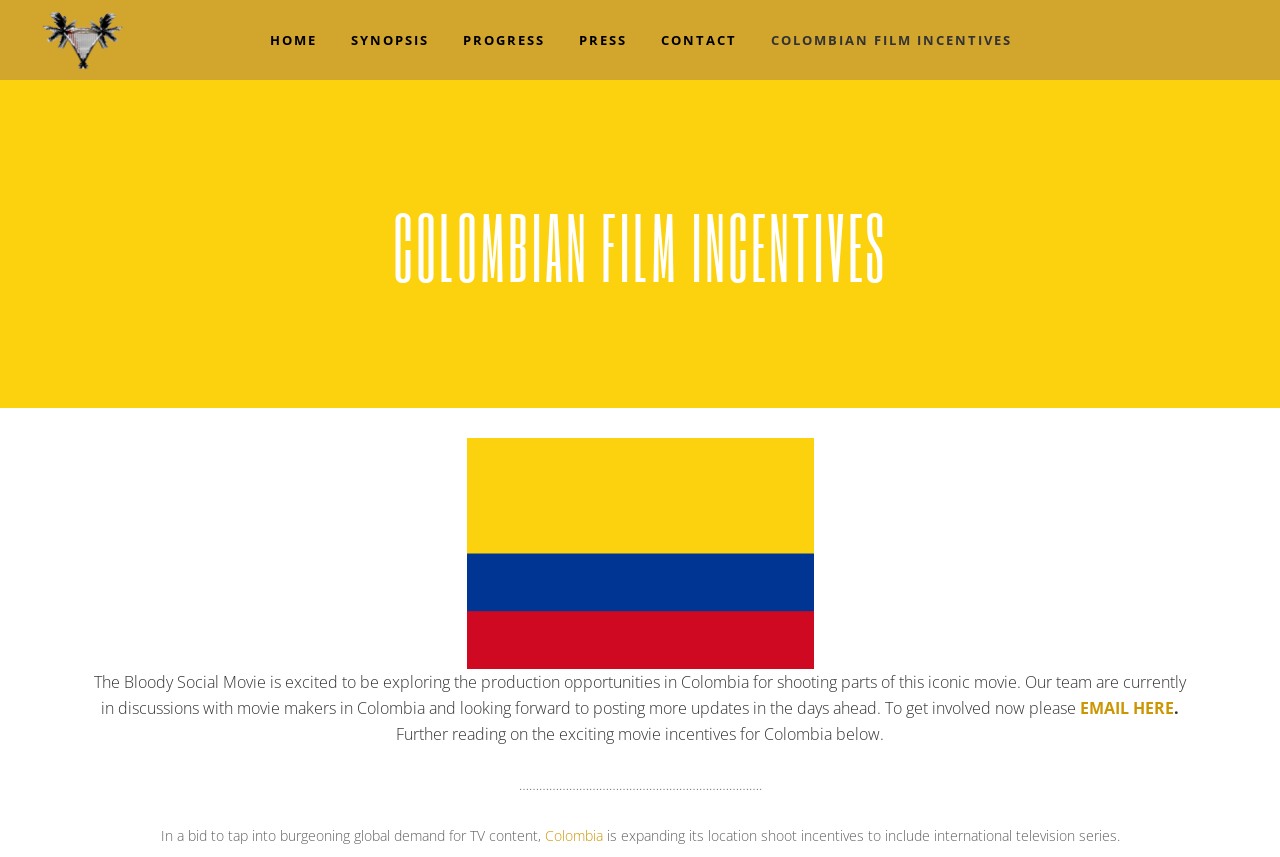Pinpoint the bounding box coordinates of the element to be clicked to execute the instruction: "Click the HOME link".

[0.197, 0.0, 0.261, 0.093]